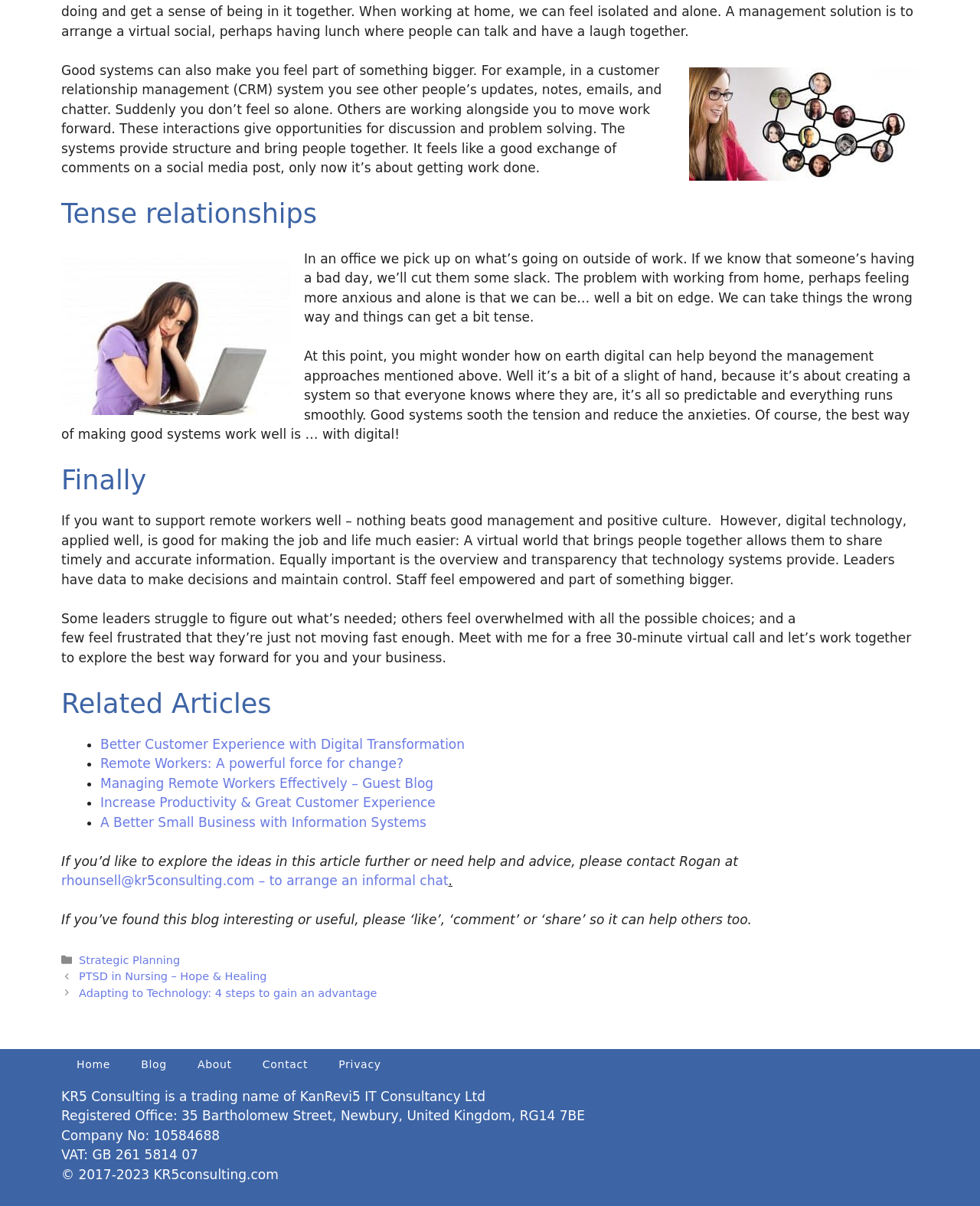Provide your answer in a single word or phrase: 
What is the main topic of this article?

Remote workers